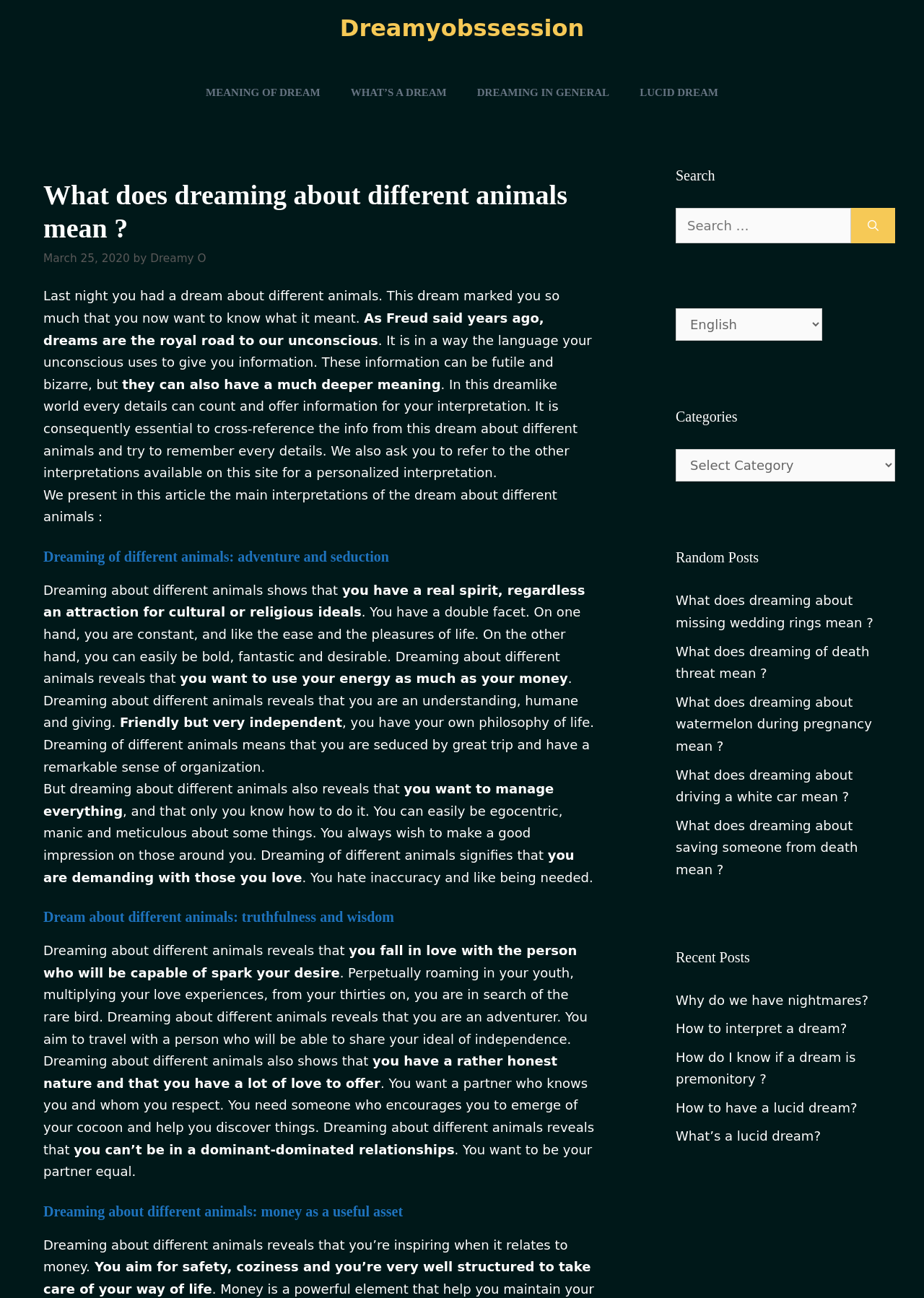How many interpretations of dreaming about different animals are provided in the article?
Using the picture, provide a one-word or short phrase answer.

Three